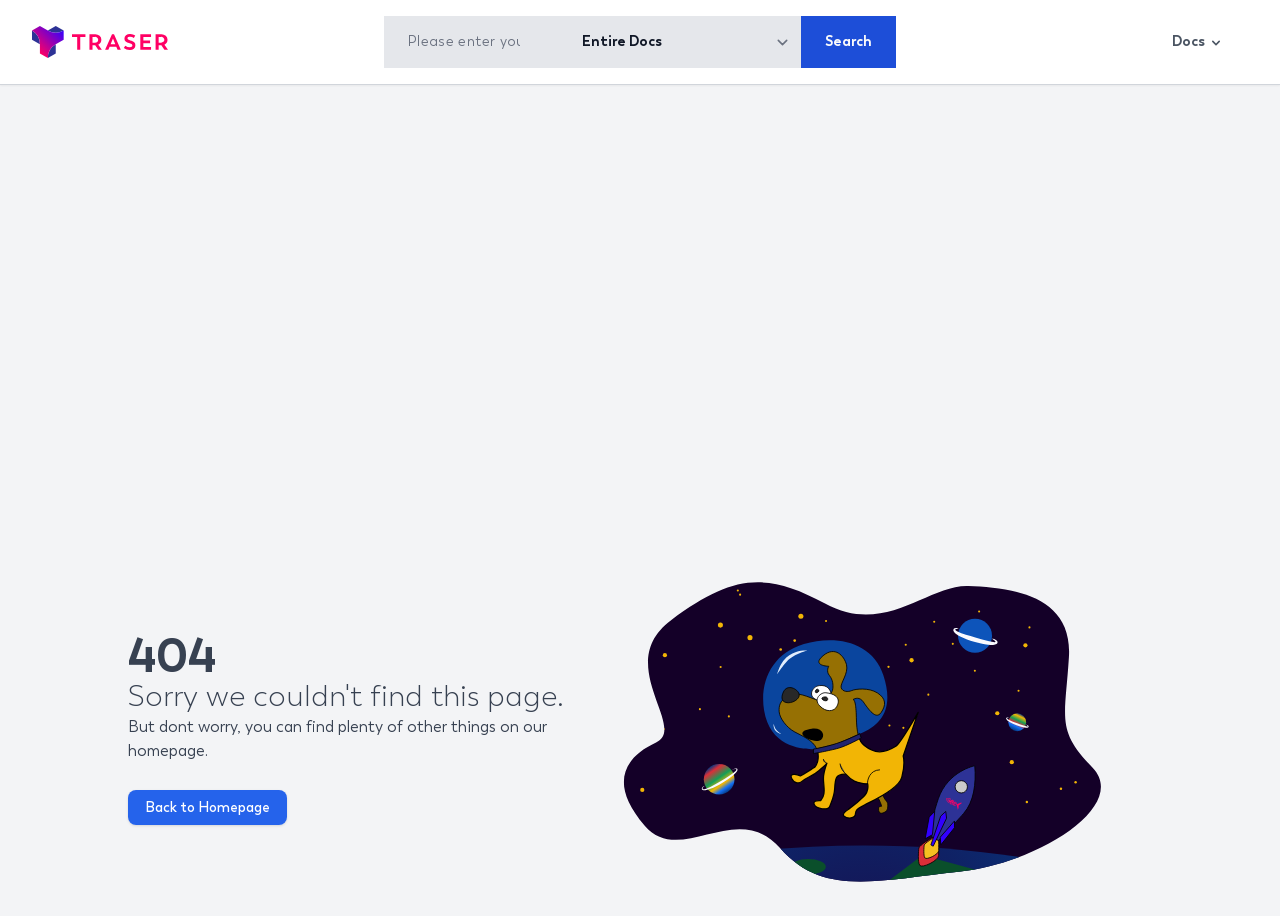What is the current page status?
Give a single word or phrase as your answer by examining the image.

404 error